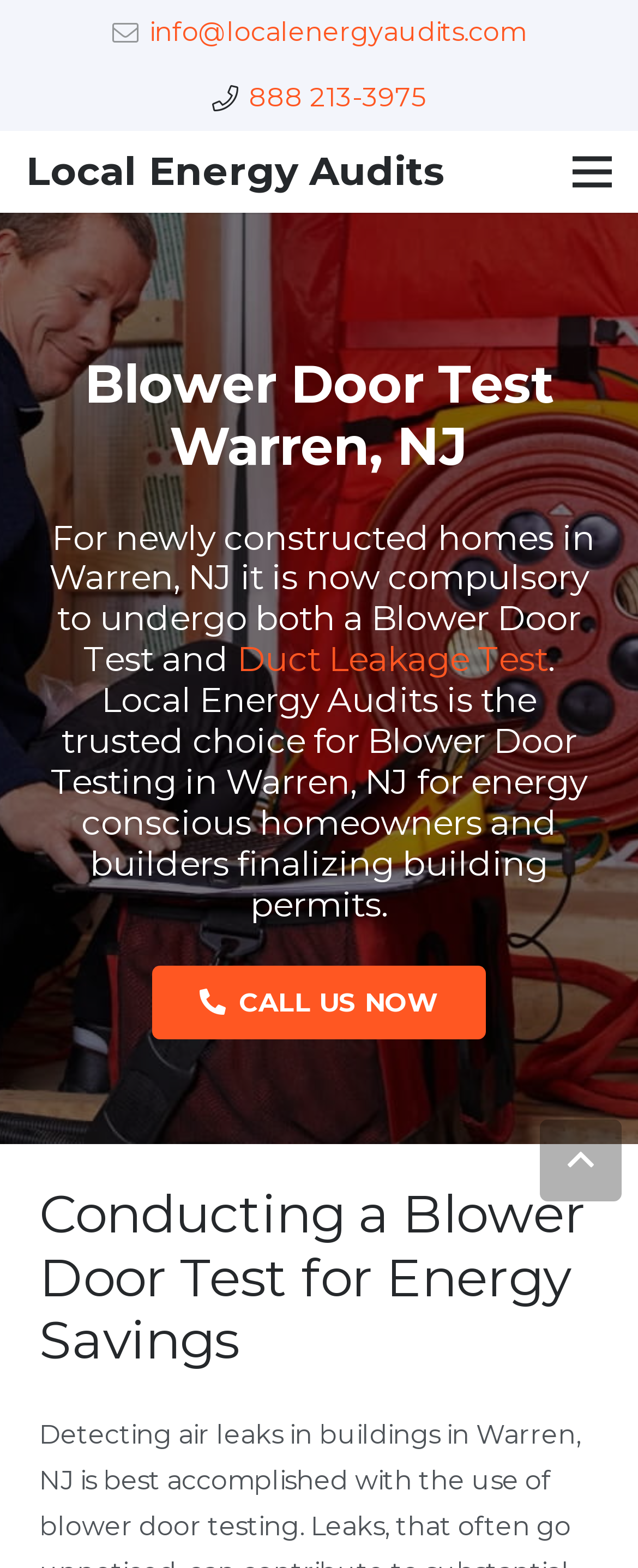Specify the bounding box coordinates of the area to click in order to follow the given instruction: "Click the 'Menu' button."

None